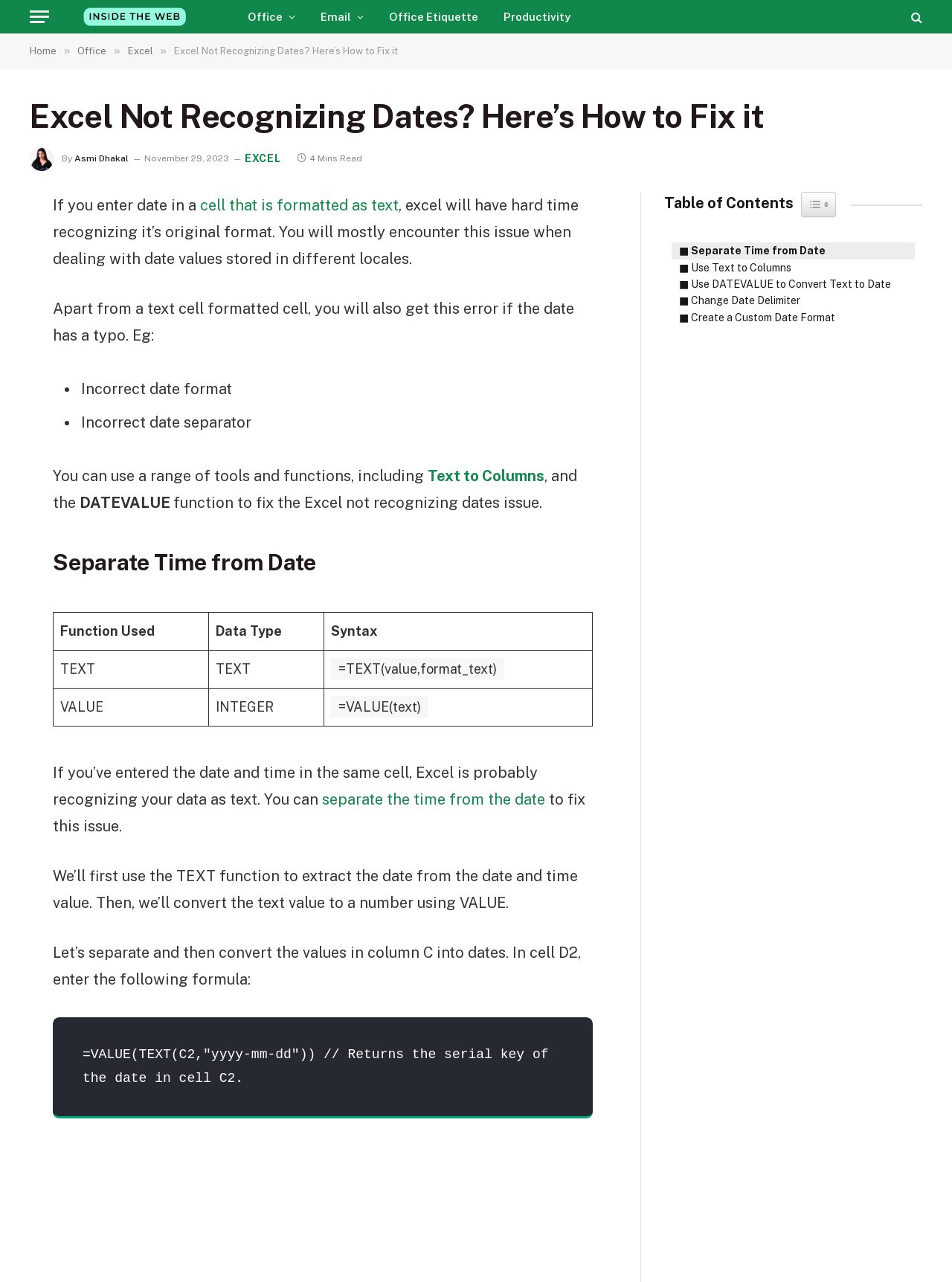Identify the bounding box coordinates of the section to be clicked to complete the task described by the following instruction: "Read the article by 'Asmi Dhakal'". The coordinates should be four float numbers between 0 and 1, formatted as [left, top, right, bottom].

[0.078, 0.12, 0.135, 0.128]